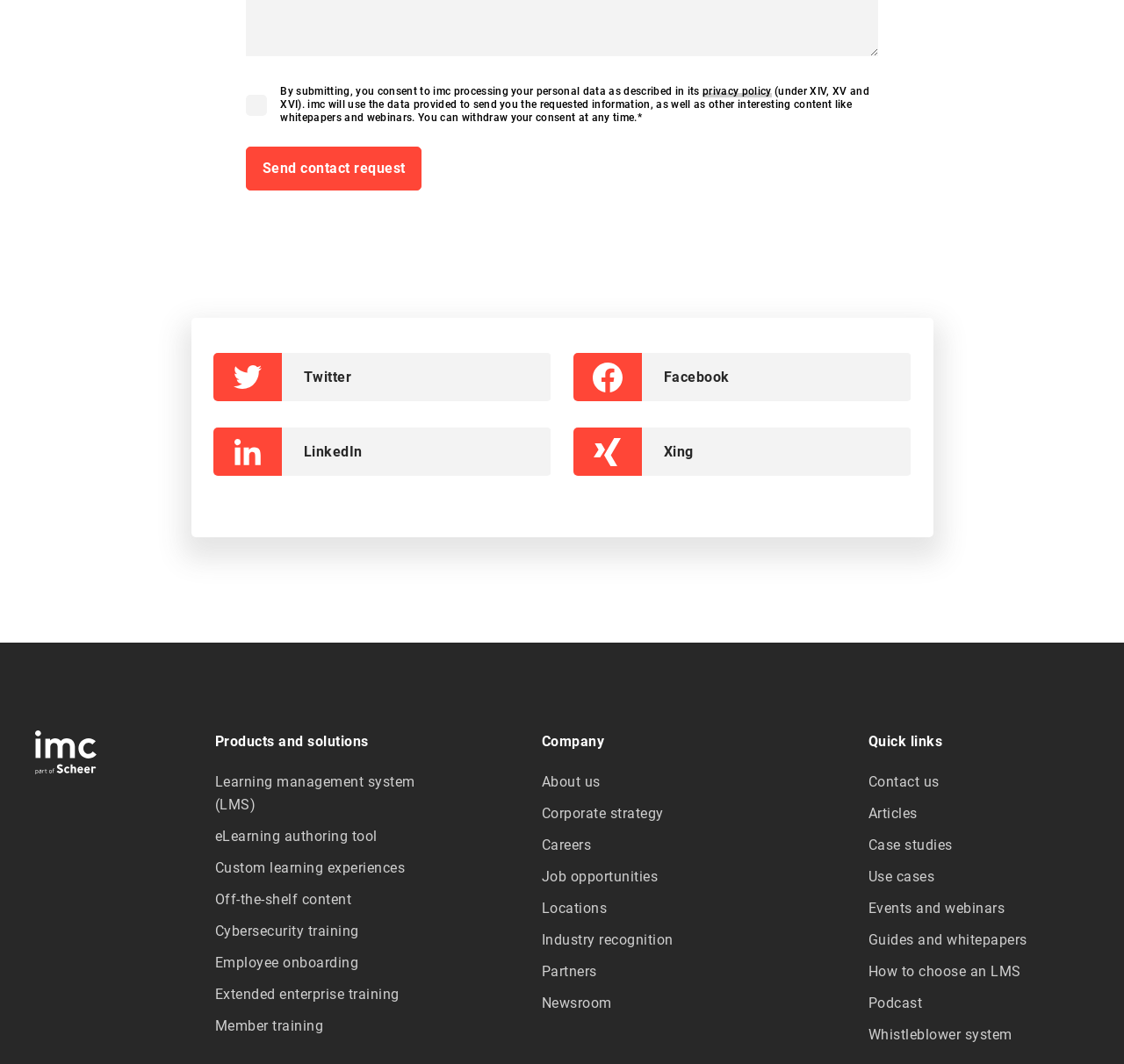Please identify the bounding box coordinates for the region that you need to click to follow this instruction: "Learn about the privacy policy".

[0.625, 0.08, 0.686, 0.092]